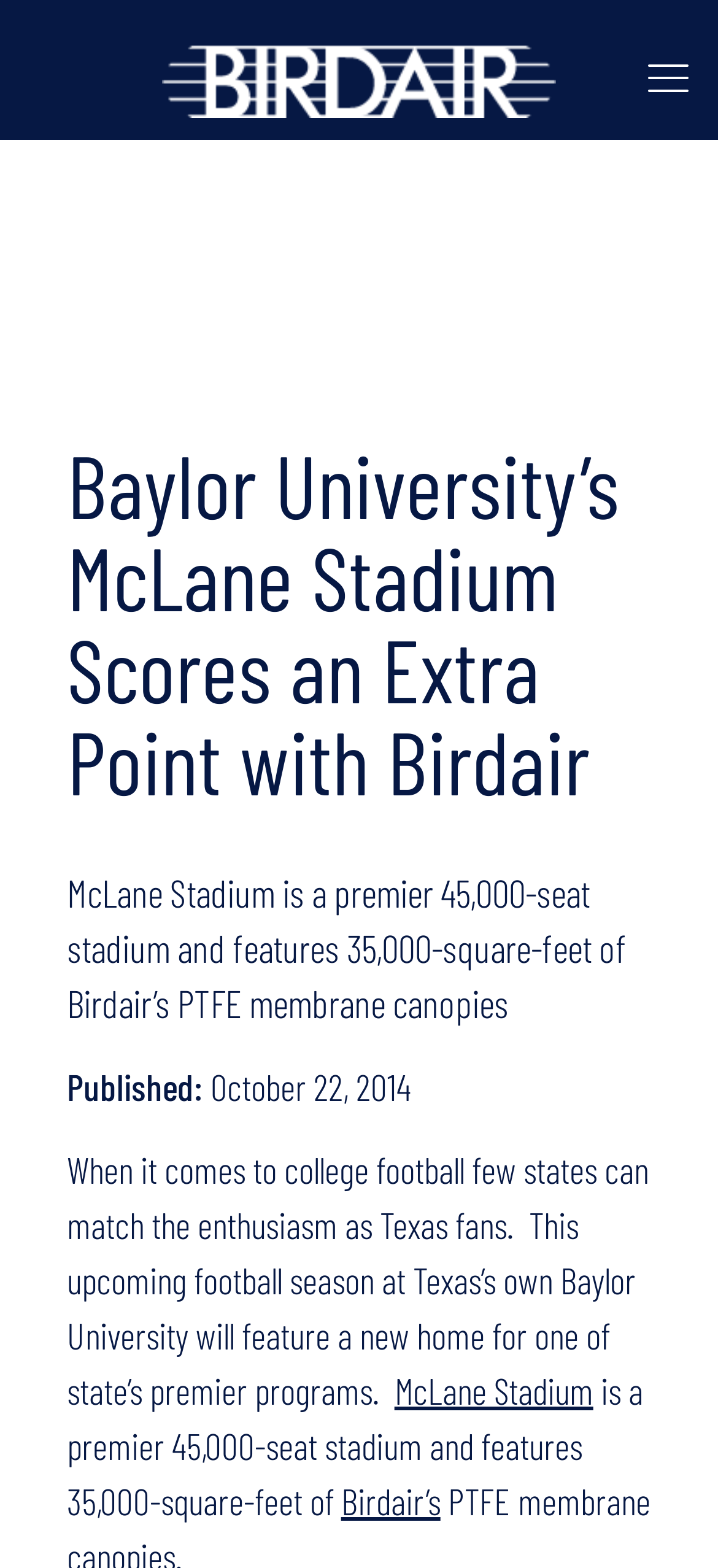What is the size of Birdair’s PTFE membrane canopies?
Look at the image and provide a short answer using one word or a phrase.

35,000 square feet